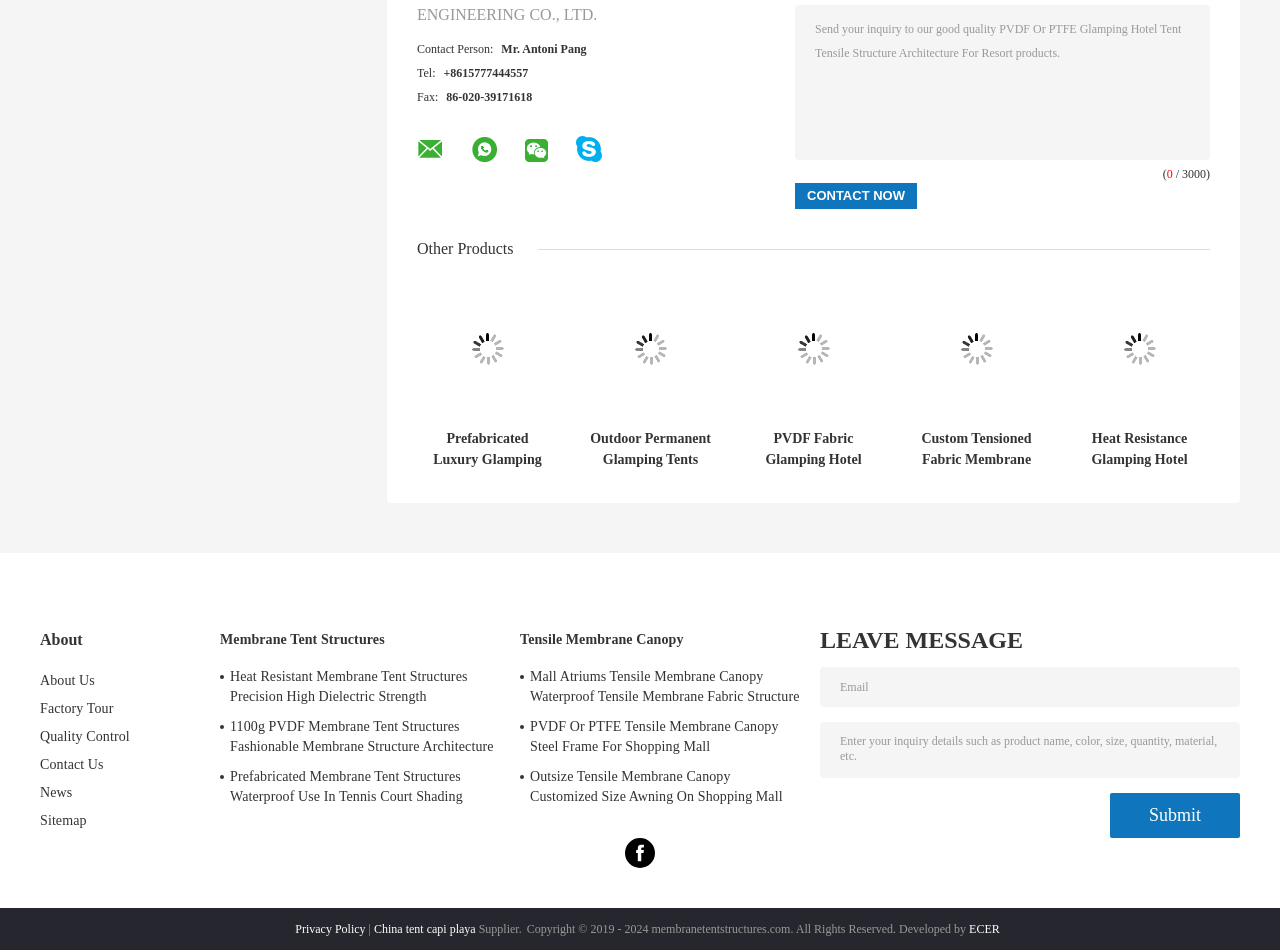Find the bounding box of the UI element described as: "value="Contact Now"". The bounding box coordinates should be given as four float values between 0 and 1, i.e., [left, top, right, bottom].

[0.621, 0.192, 0.716, 0.22]